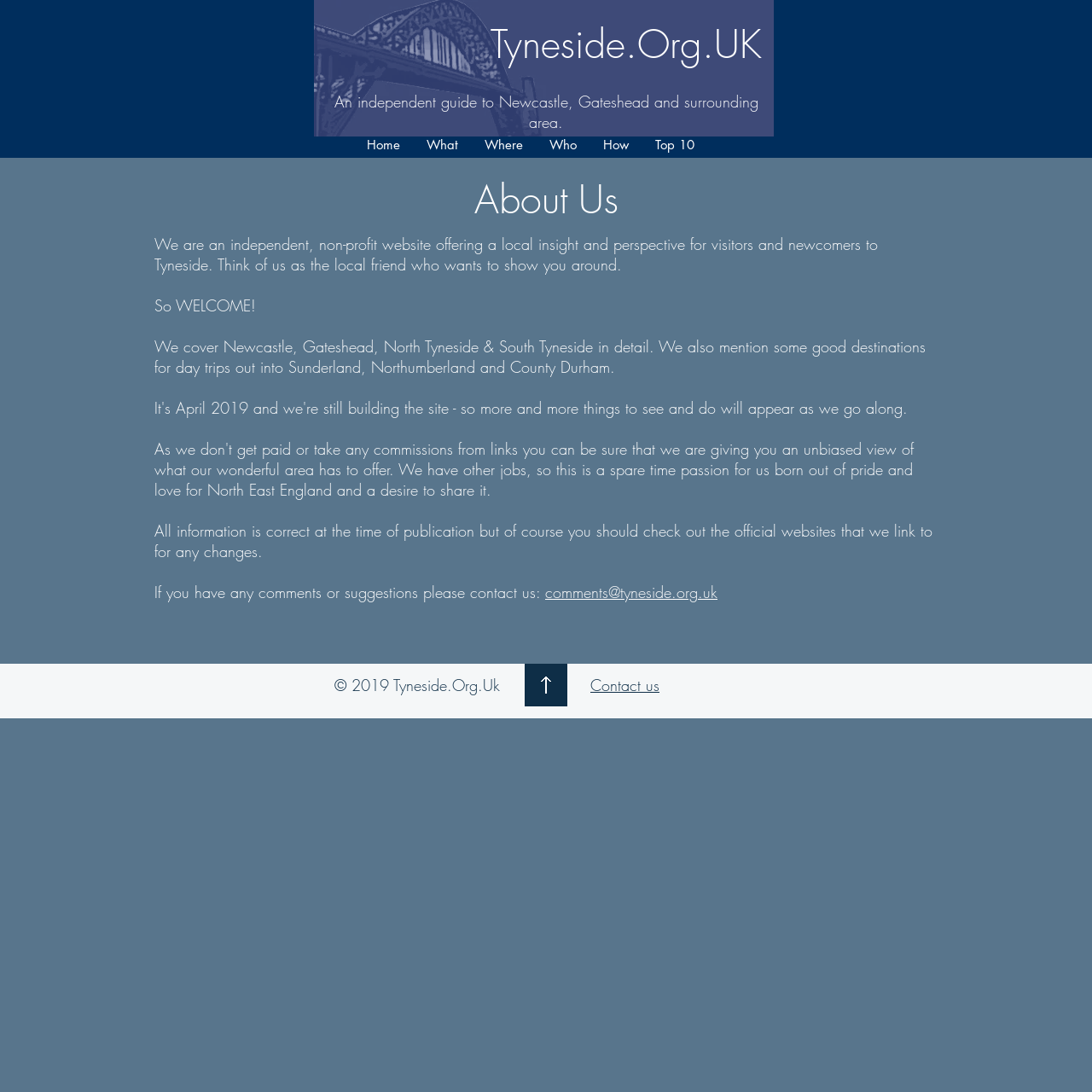Pinpoint the bounding box coordinates of the element to be clicked to execute the instruction: "Click the Home link".

[0.324, 0.121, 0.378, 0.145]